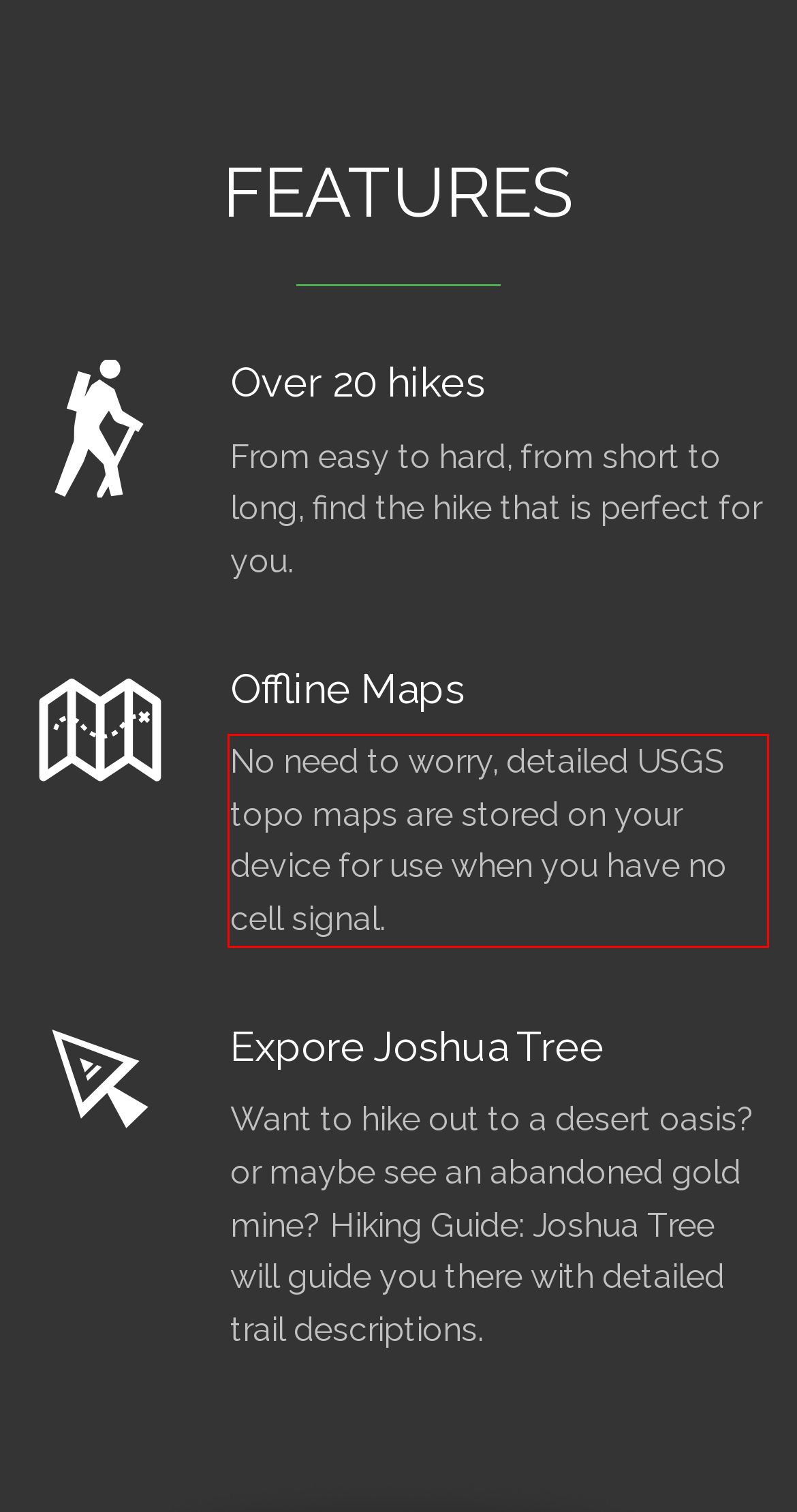There is a UI element on the webpage screenshot marked by a red bounding box. Extract and generate the text content from within this red box.

No need to worry, detailed USGS topo maps are stored on your device for use when you have no cell signal.